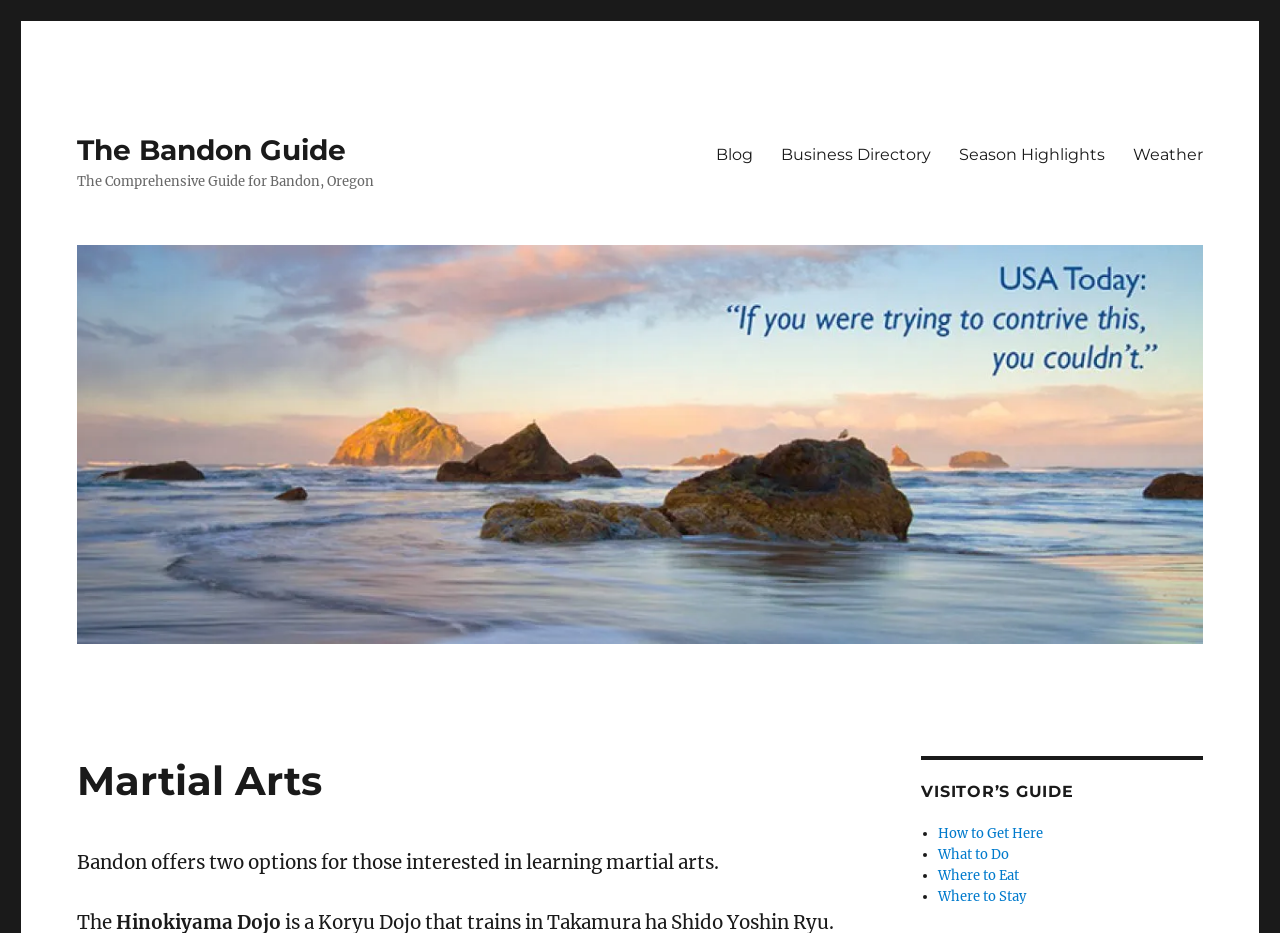Using the description "search the related logs", locate and provide the bounding box of the UI element.

None